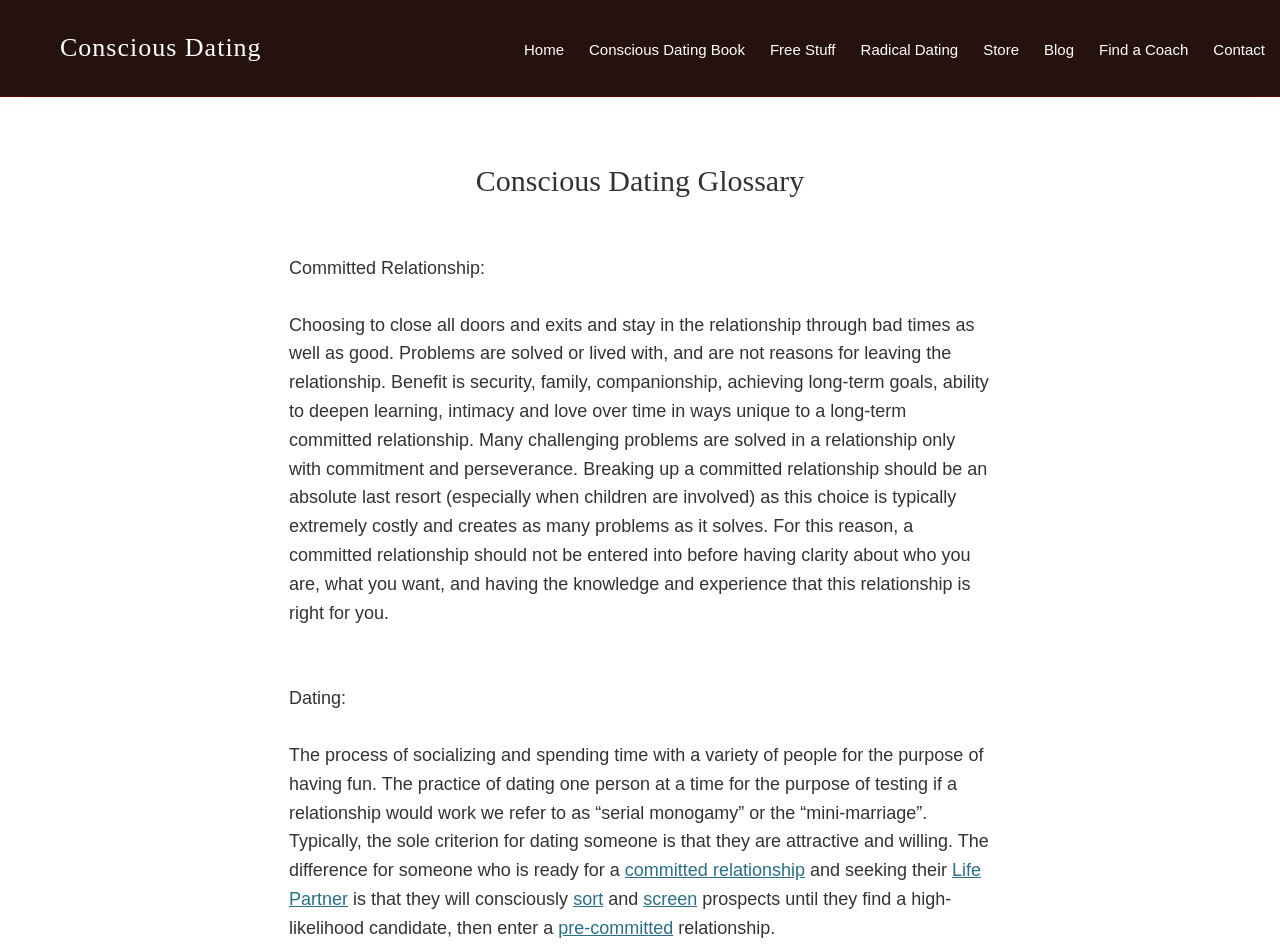Predict the bounding box coordinates of the area that should be clicked to accomplish the following instruction: "Click on the 'About' link". The bounding box coordinates should consist of four float numbers between 0 and 1, i.e., [left, top, right, bottom].

None